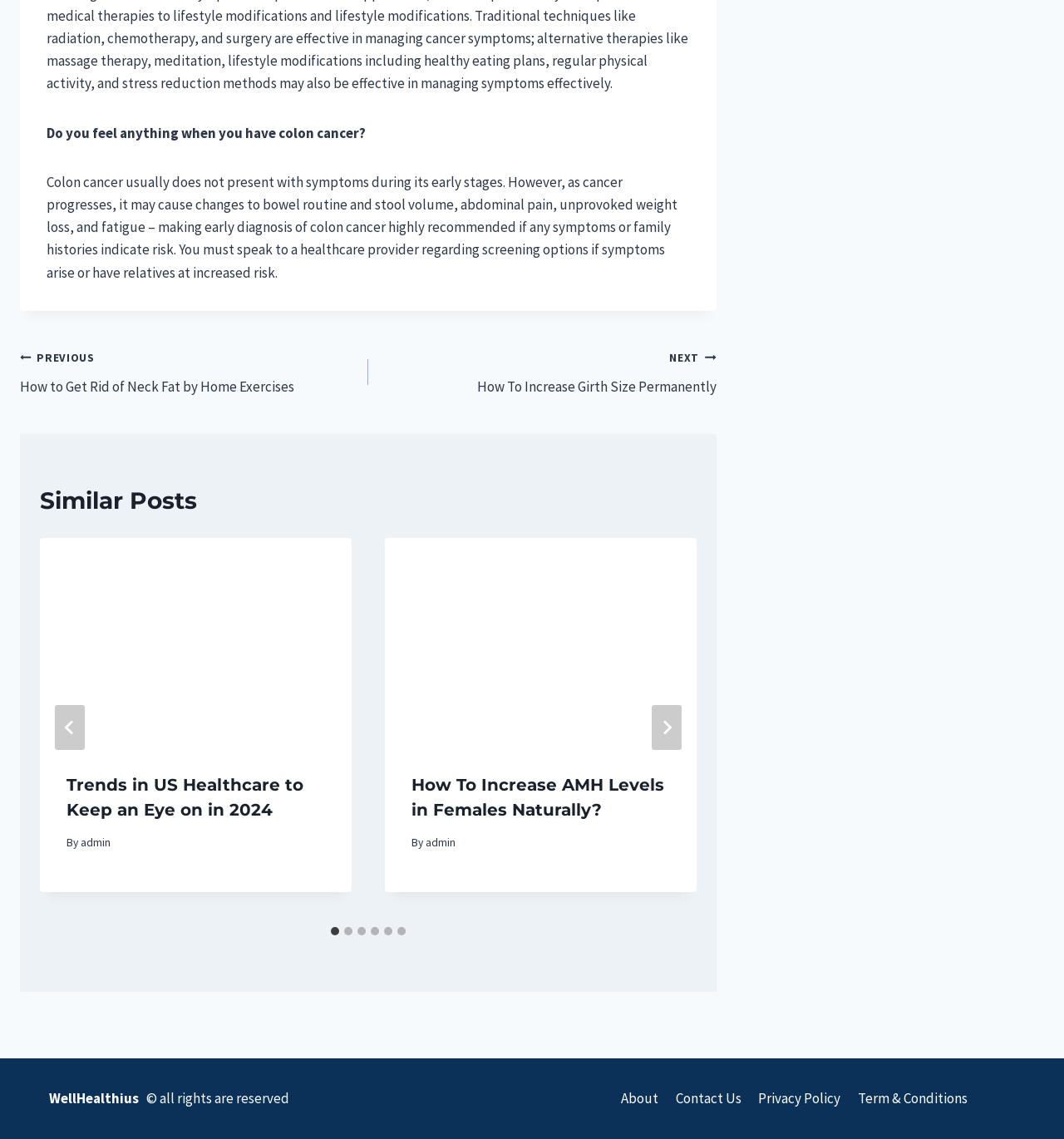Kindly provide the bounding box coordinates of the section you need to click on to fulfill the given instruction: "Go to the 'Trends in US Healthcare to Keep an Eye on in 2024' article".

[0.038, 0.472, 0.33, 0.655]